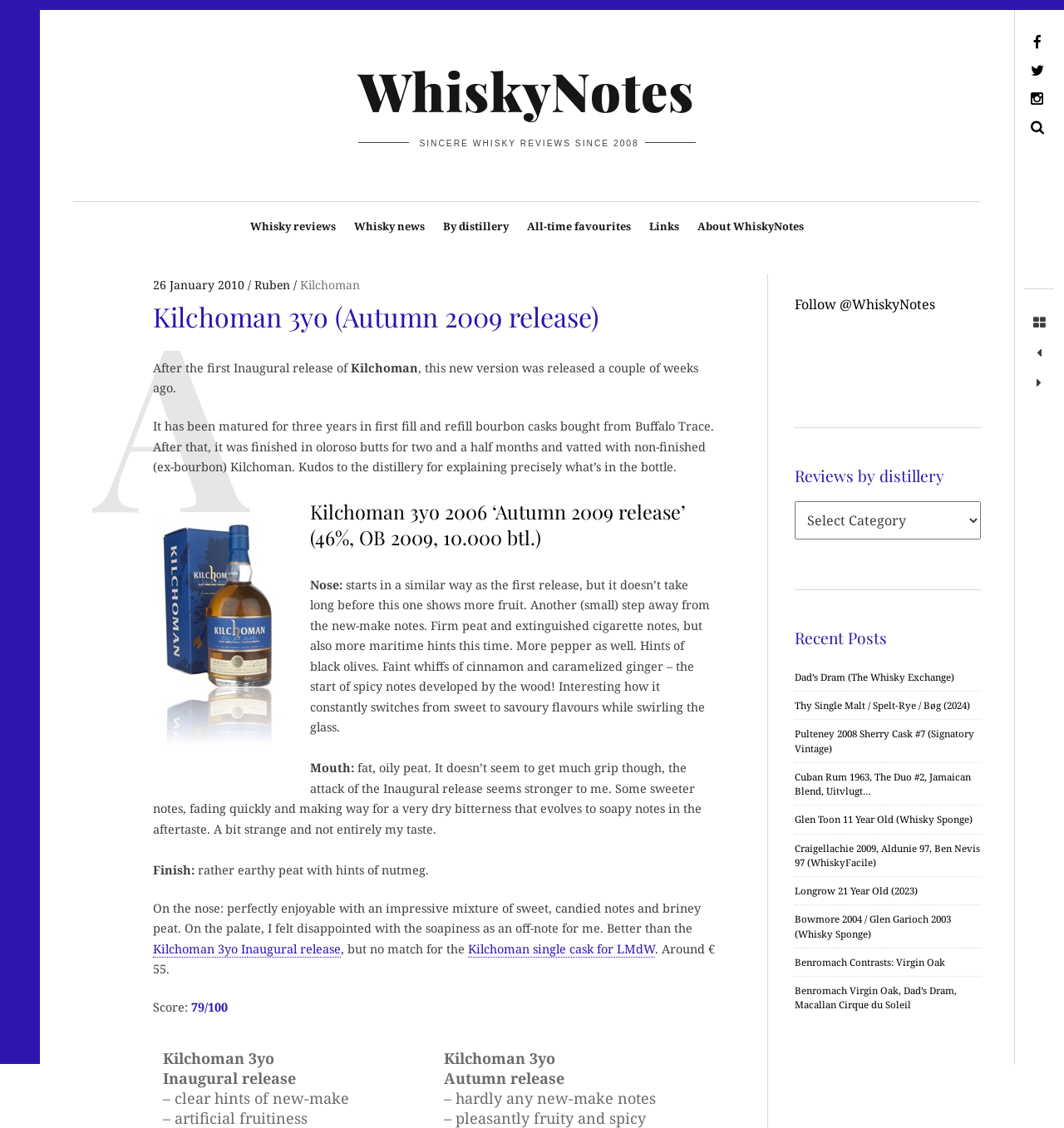Highlight the bounding box coordinates of the element that should be clicked to carry out the following instruction: "View Kilchoman single cask for LMdW". The coordinates must be given as four float numbers ranging from 0 to 1, i.e., [left, top, right, bottom].

[0.44, 0.834, 0.616, 0.849]